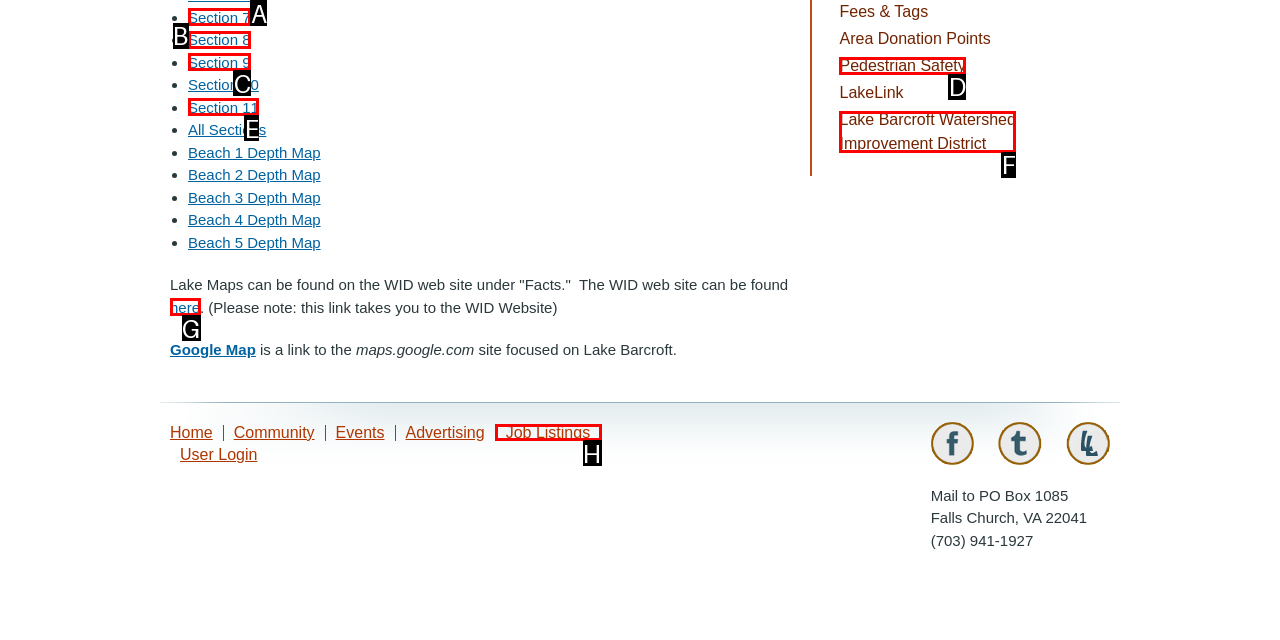Identify the HTML element that matches the description: Pedestrian Safety. Provide the letter of the correct option from the choices.

D